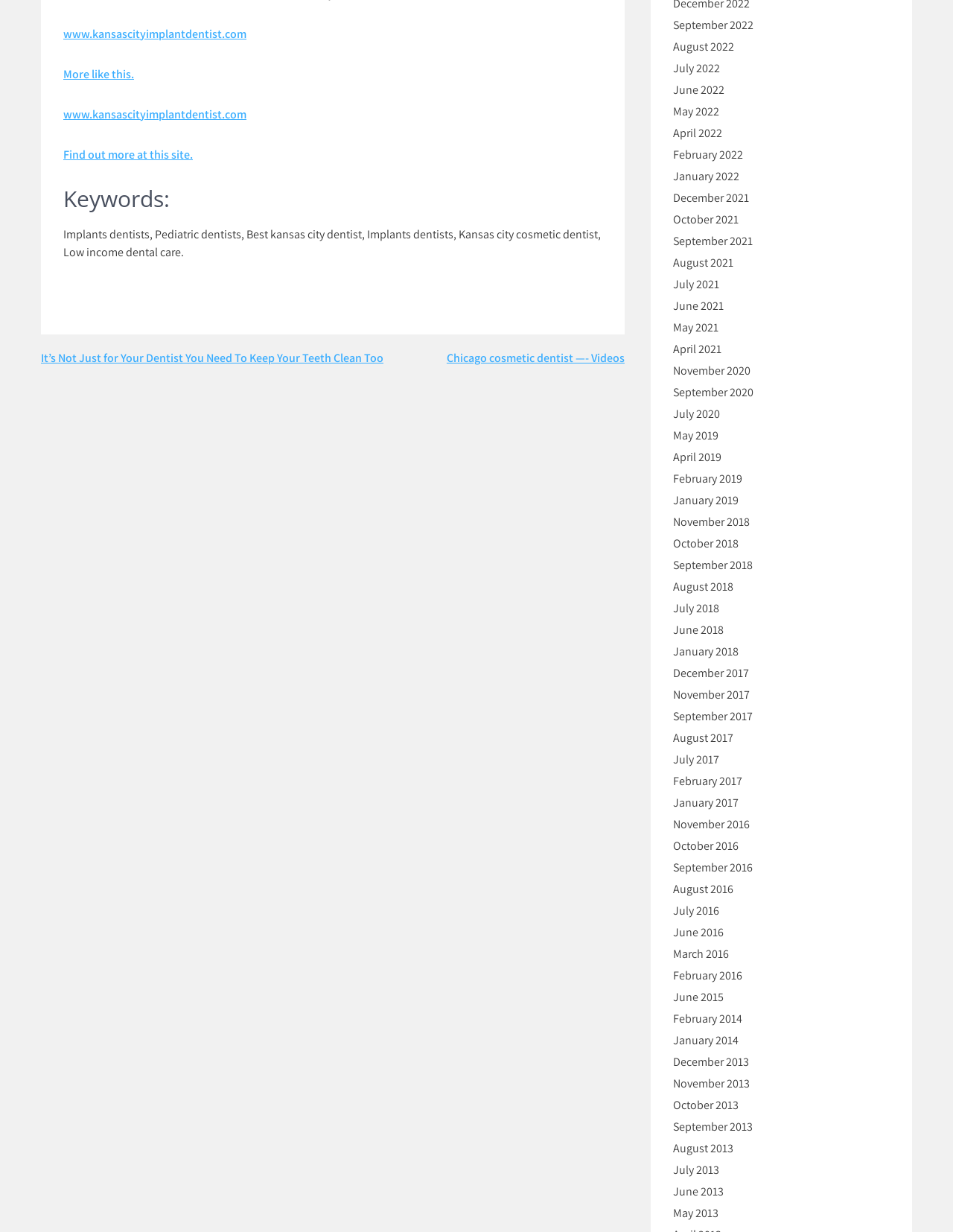Locate the UI element described by The Benefits of Online Gaming in the provided webpage screenshot. Return the bounding box coordinates in the format (top-left x, top-left y, bottom-right x, bottom-right y), ensuring all values are between 0 and 1.

None